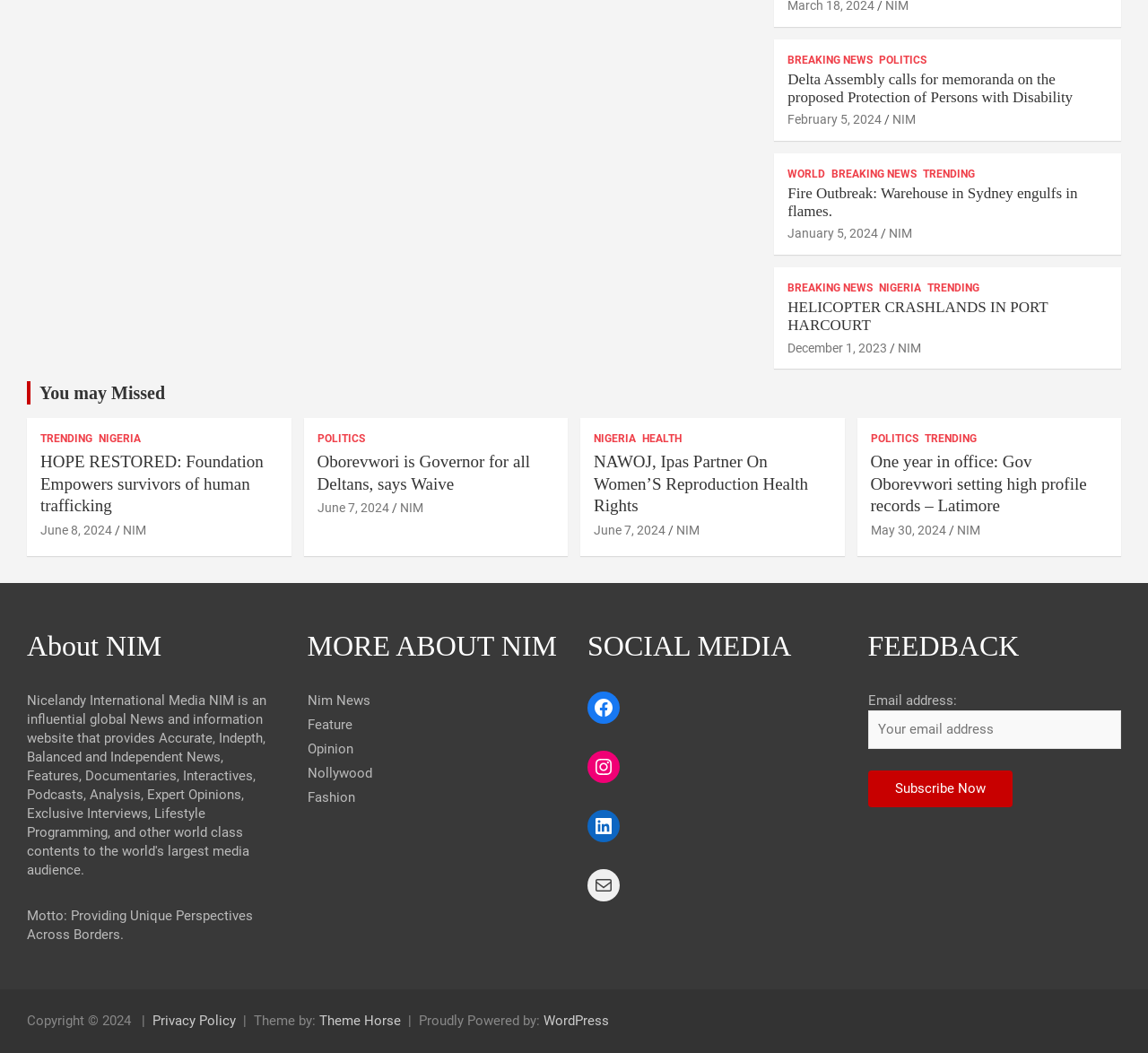Can you find the bounding box coordinates for the element that needs to be clicked to execute this instruction: "Visit the NIM News page"? The coordinates should be given as four float numbers between 0 and 1, i.e., [left, top, right, bottom].

[0.268, 0.658, 0.322, 0.673]